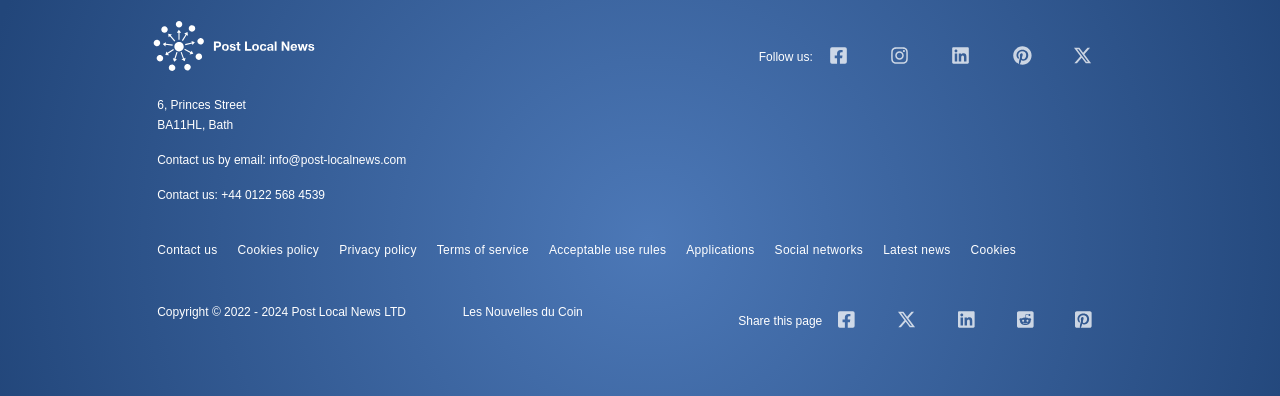Bounding box coordinates should be provided in the format (top-left x, top-left y, bottom-right x, bottom-right y) with all values between 0 and 1. Identify the bounding box for this UI element: aria-label="Google Play Store"

[0.472, 0.336, 0.597, 0.462]